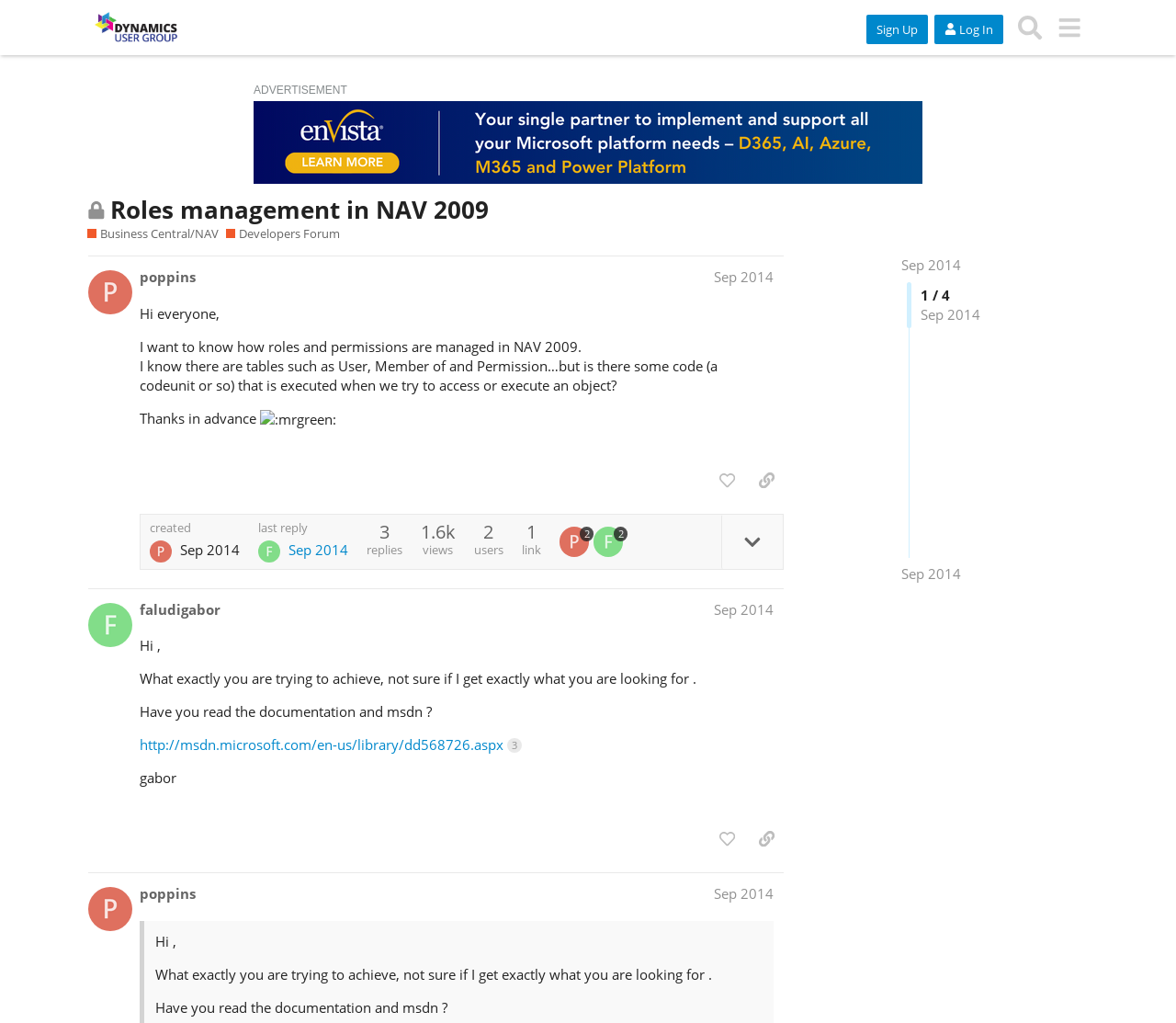What is the topic of this discussion?
Look at the image and respond to the question as thoroughly as possible.

Based on the heading 'Roles management in NAV 2009' and the content of the first post, it is clear that the topic of this discussion is about managing roles and permissions in NAV 2009.